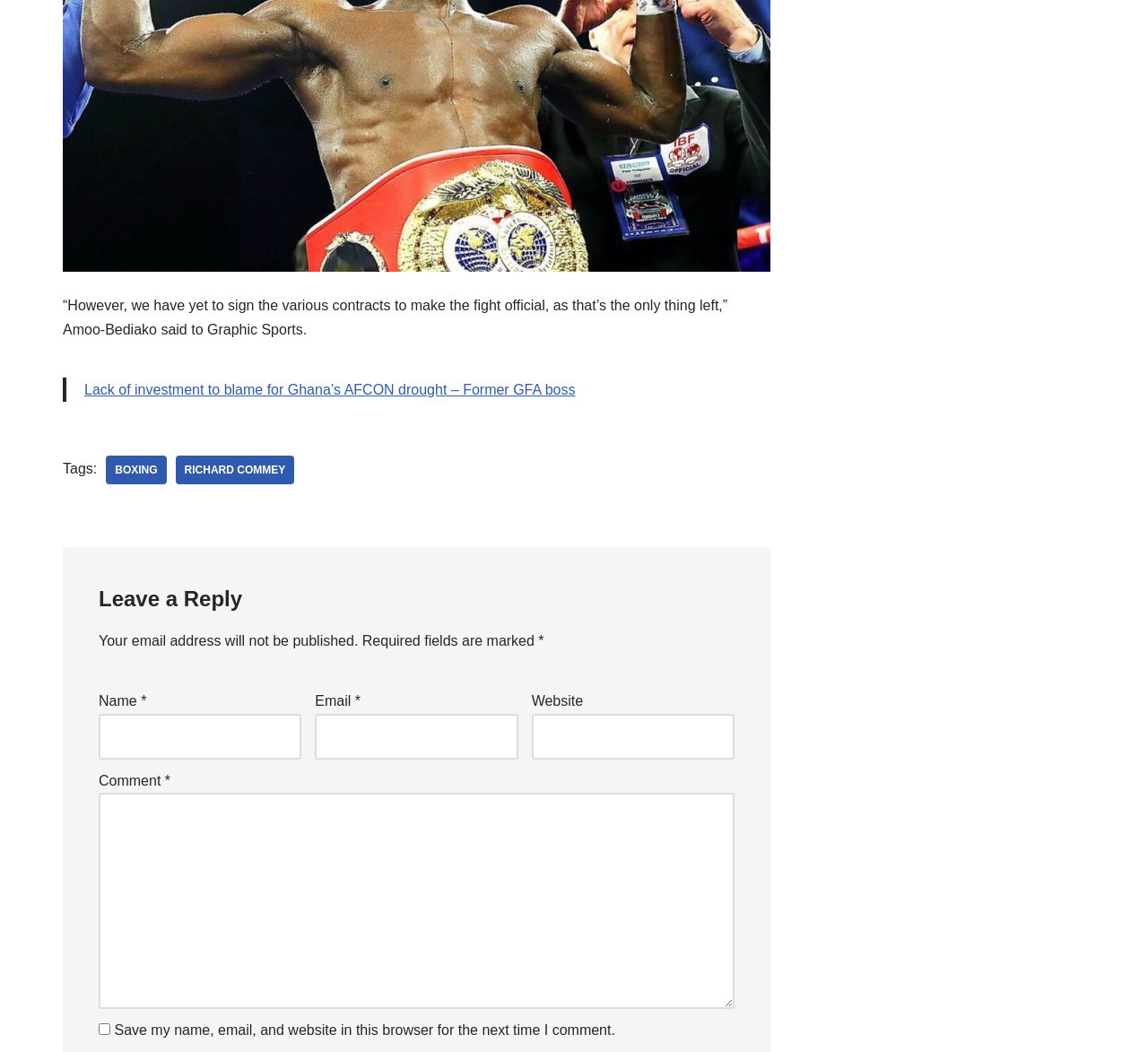Examine the image carefully and respond to the question with a detailed answer: 
What is required to leave a reply?

The webpage has fields for Name, Email, and Website, but only Name and Email are marked as required, indicating that they are necessary to leave a reply.